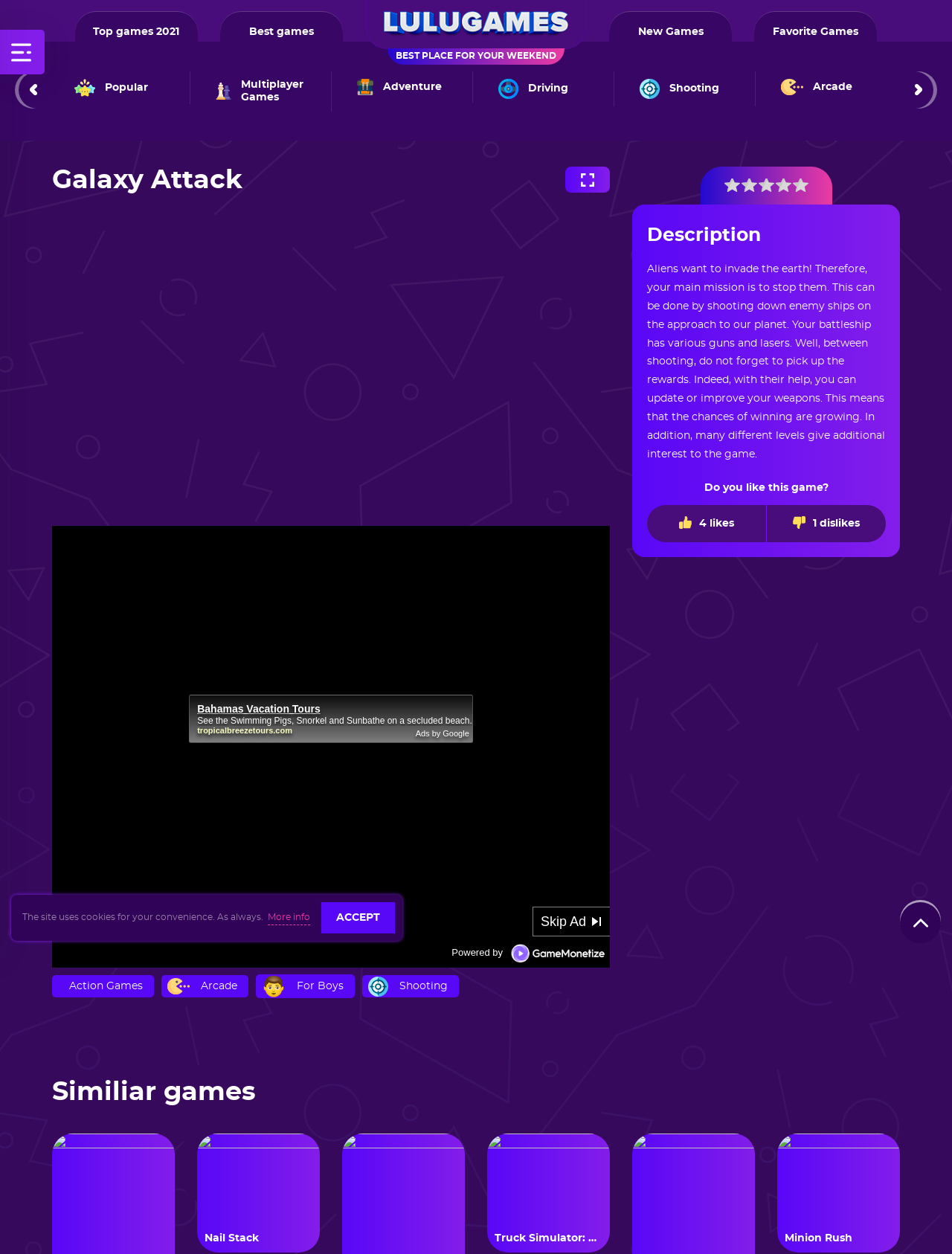Could you highlight the region that needs to be clicked to execute the instruction: "Click on Shooting games"?

[0.703, 0.066, 0.755, 0.076]